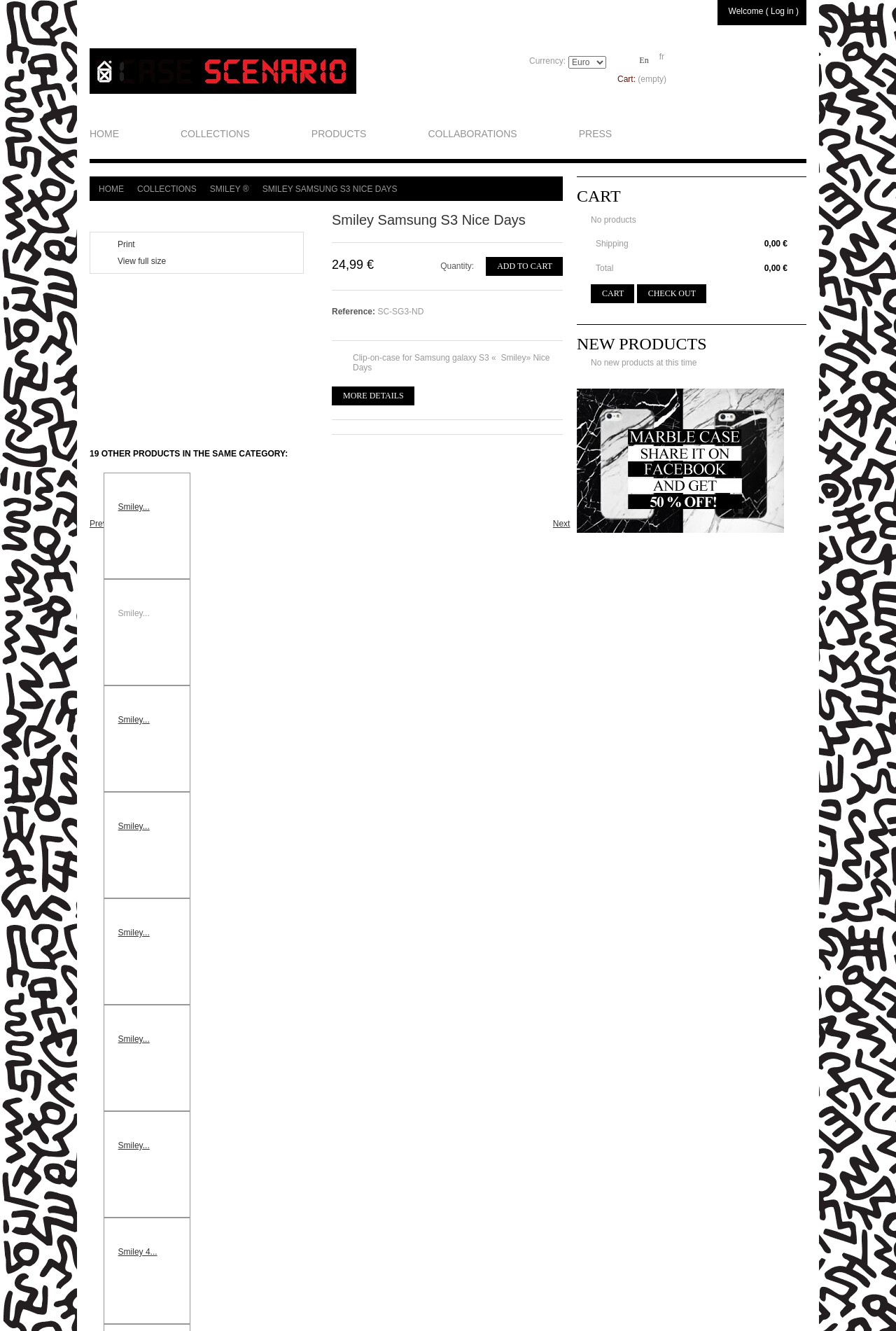Find the bounding box coordinates of the UI element according to this description: "Add to cart".

[0.542, 0.193, 0.628, 0.207]